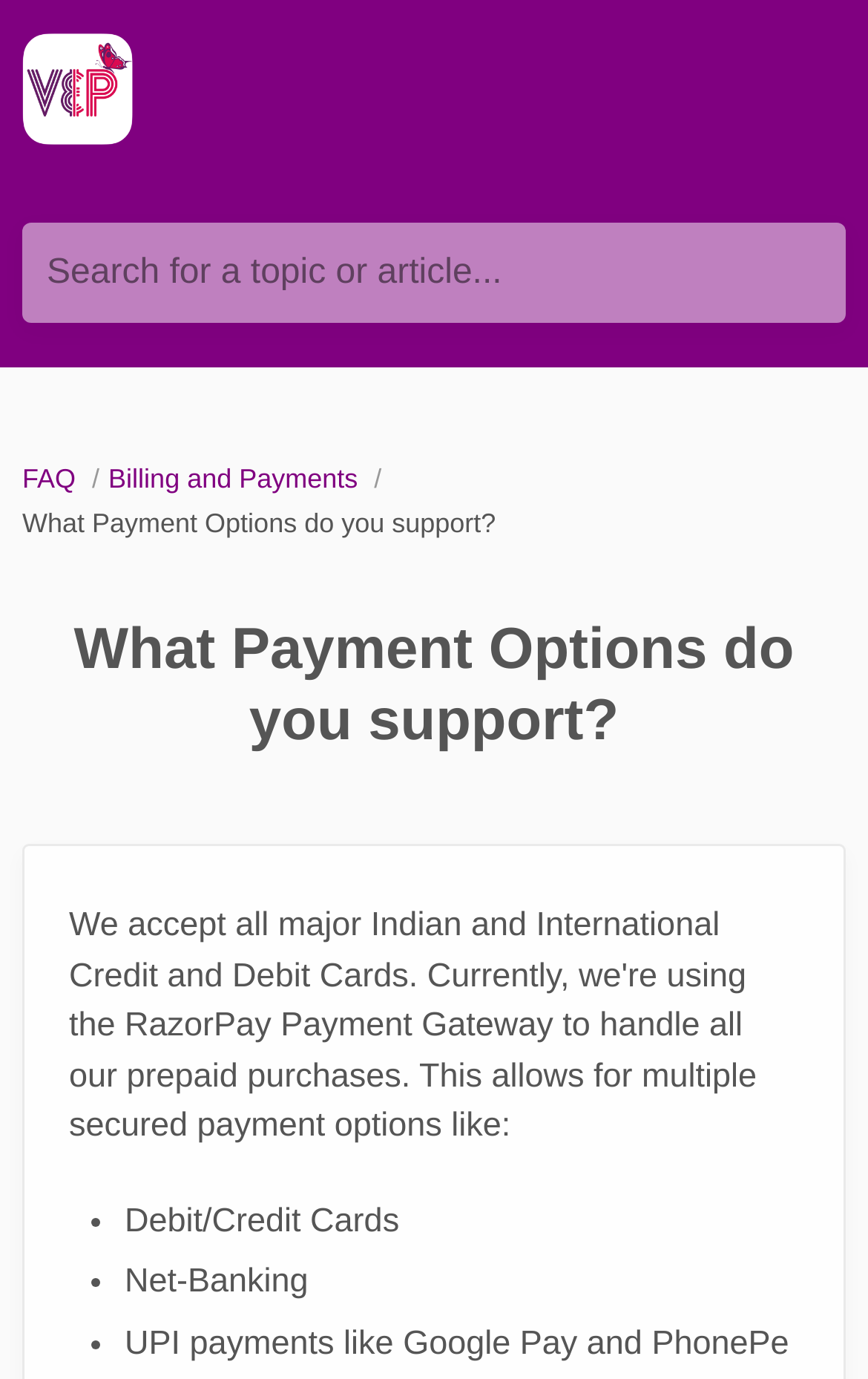Find the bounding box coordinates for the HTML element specified by: "FAQ".

[0.026, 0.336, 0.096, 0.358]